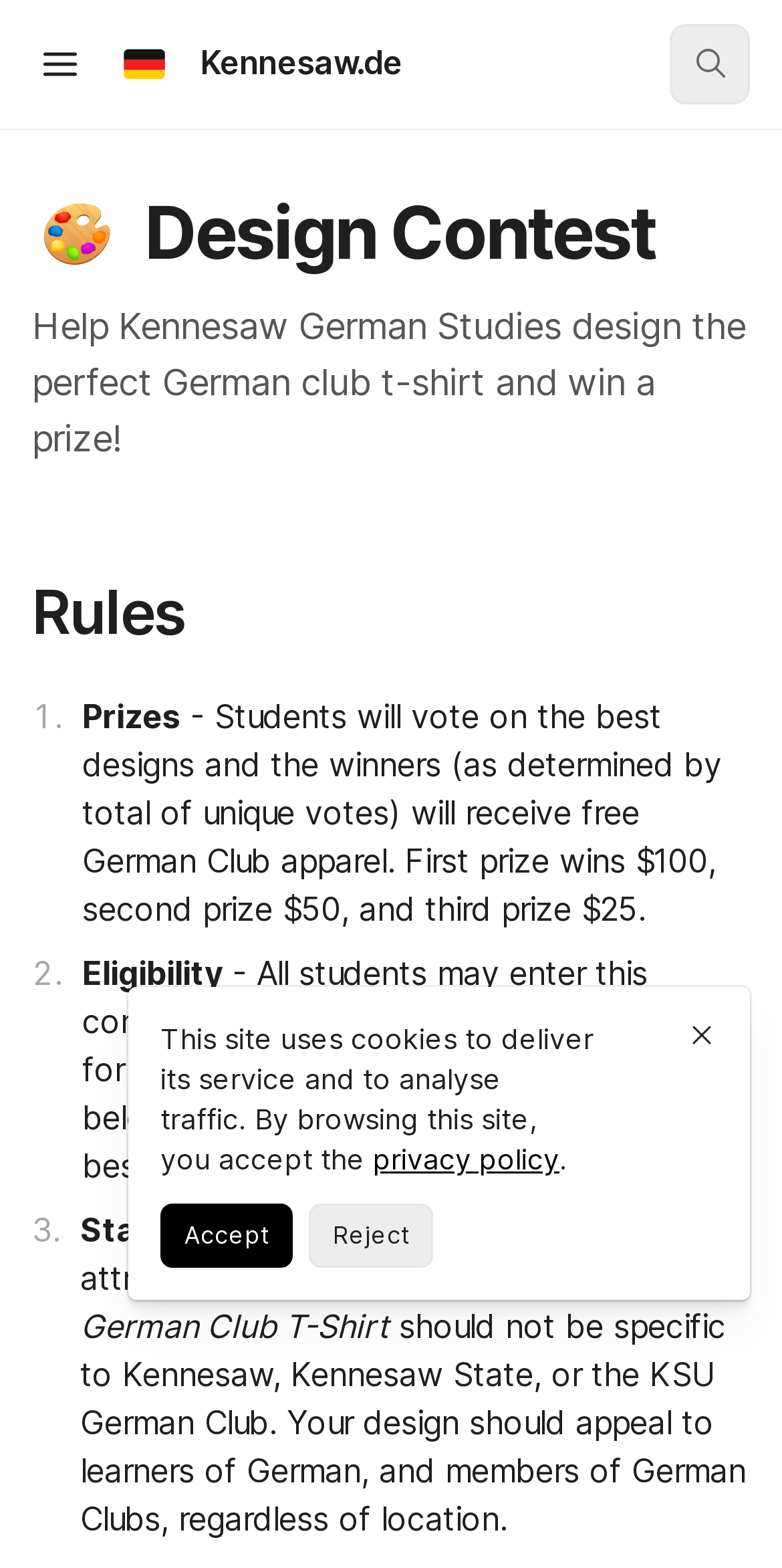Who can participate in the design contest?
Examine the image closely and answer the question with as much detail as possible.

According to the webpage, all students can participate in the design contest, as stated in the text 'All students may enter this competition'.